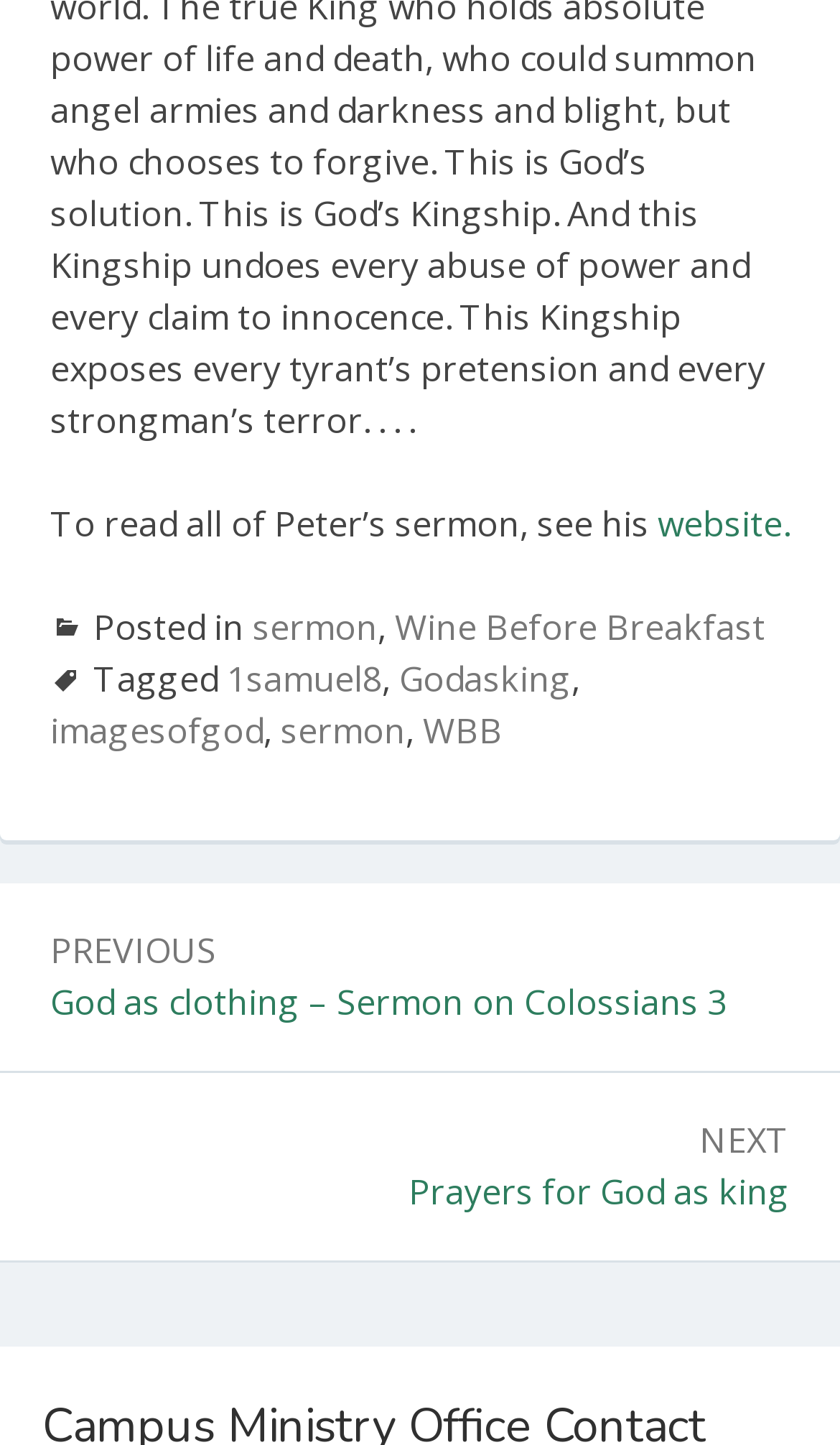What is the purpose of the 'Posts' navigation section?
Using the image, provide a concise answer in one word or a short phrase.

To navigate between posts